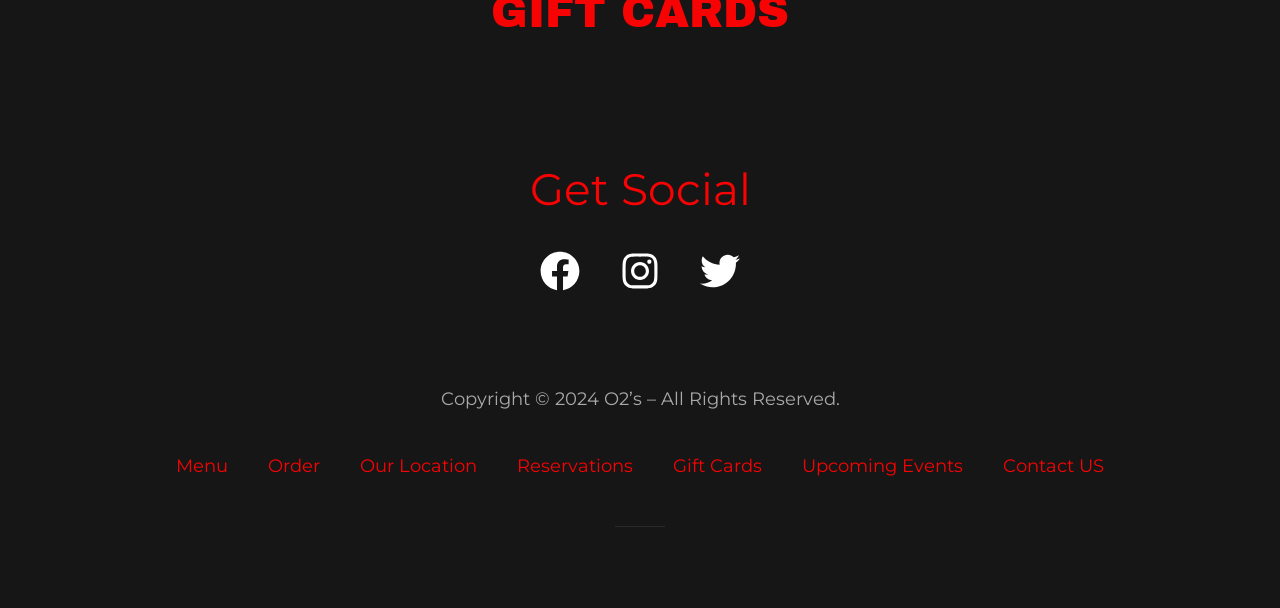Please locate the bounding box coordinates of the region I need to click to follow this instruction: "Check upcoming events".

[0.611, 0.726, 0.768, 0.808]